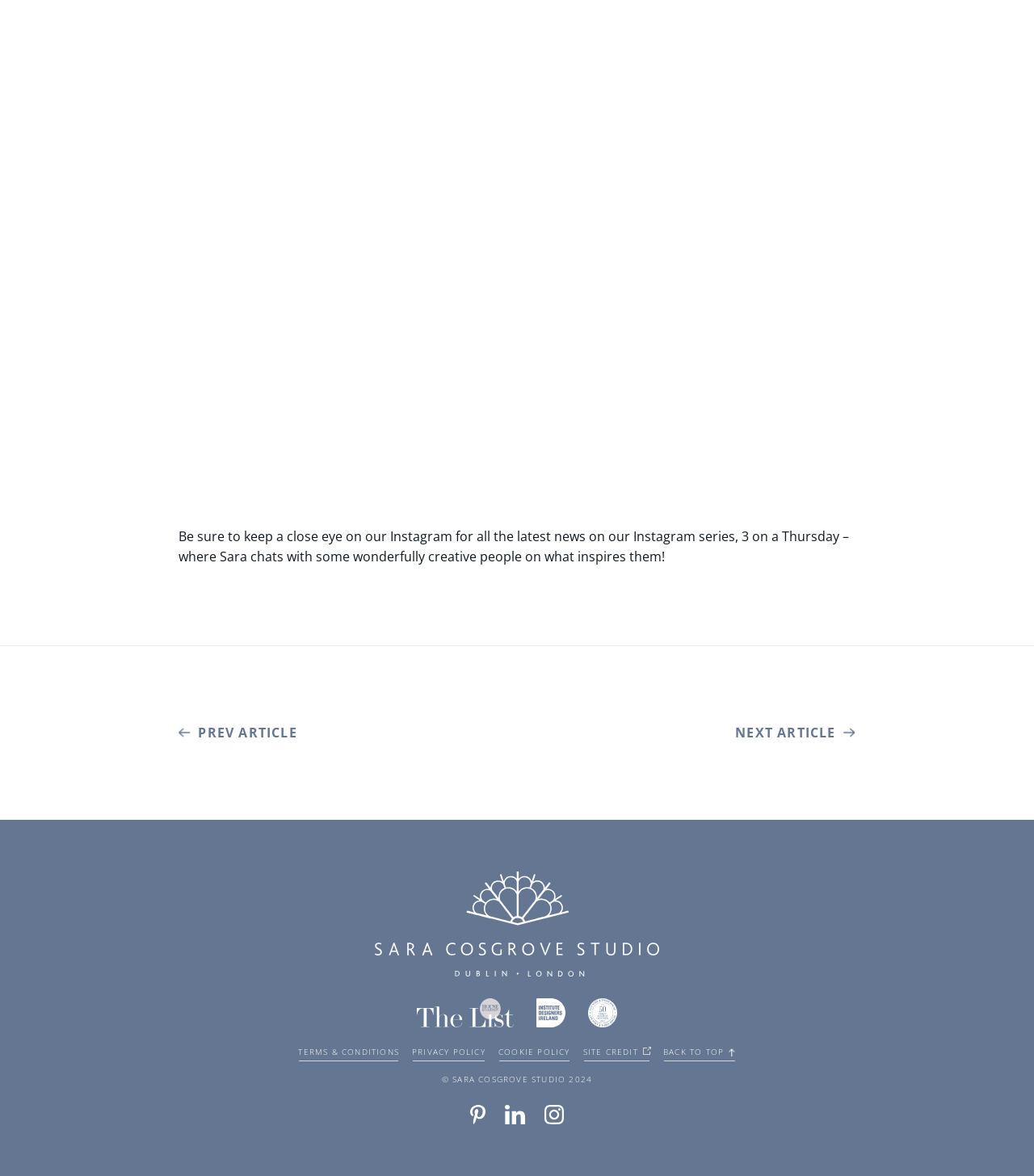Determine the bounding box coordinates of the section to be clicked to follow the instruction: "Check the TERMS & CONDITIONS". The coordinates should be given as four float numbers between 0 and 1, formatted as [left, top, right, bottom].

[0.289, 0.89, 0.386, 0.902]